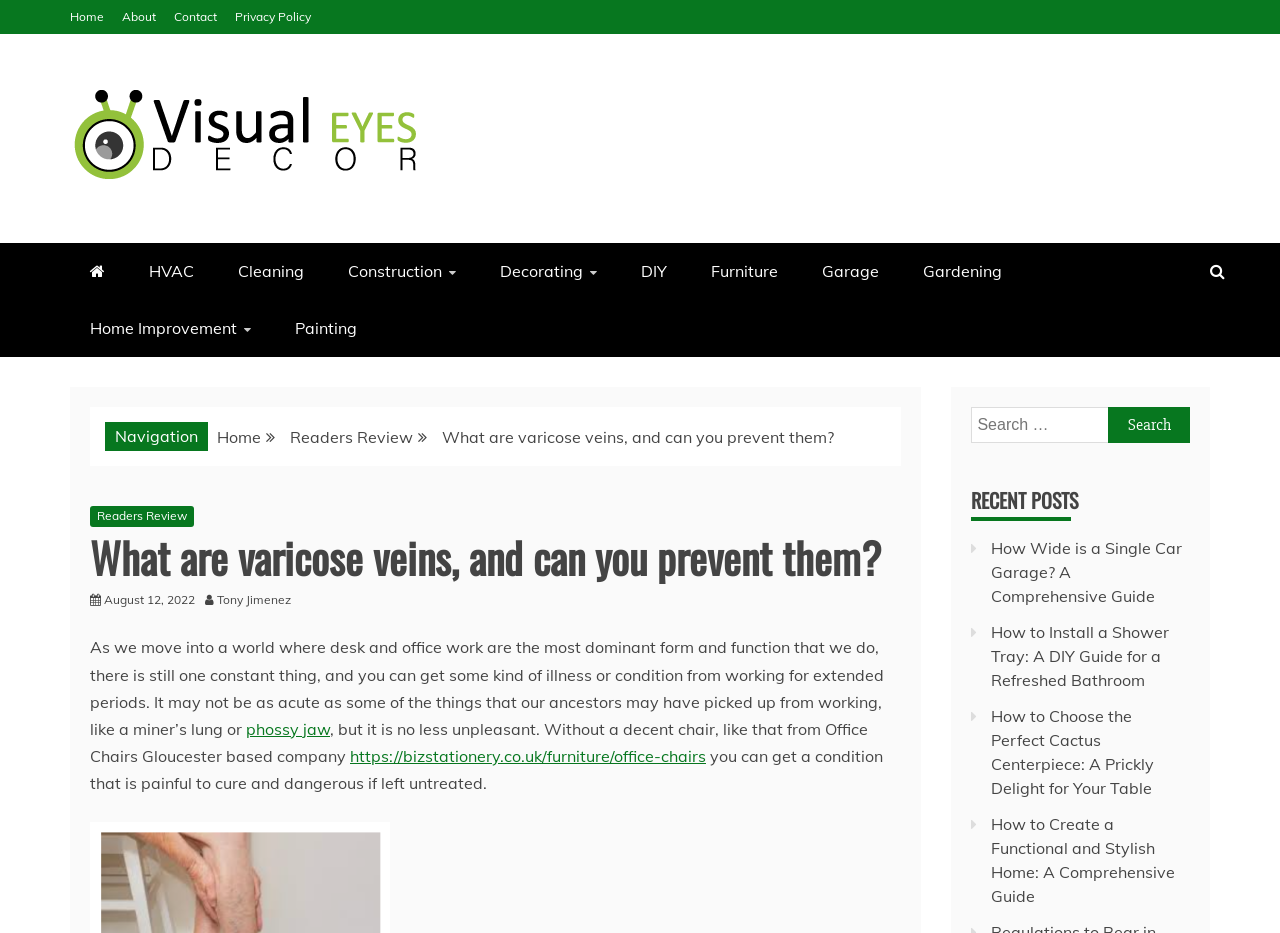Please extract the webpage's main title and generate its text content.

What are varicose veins, and can you prevent them?